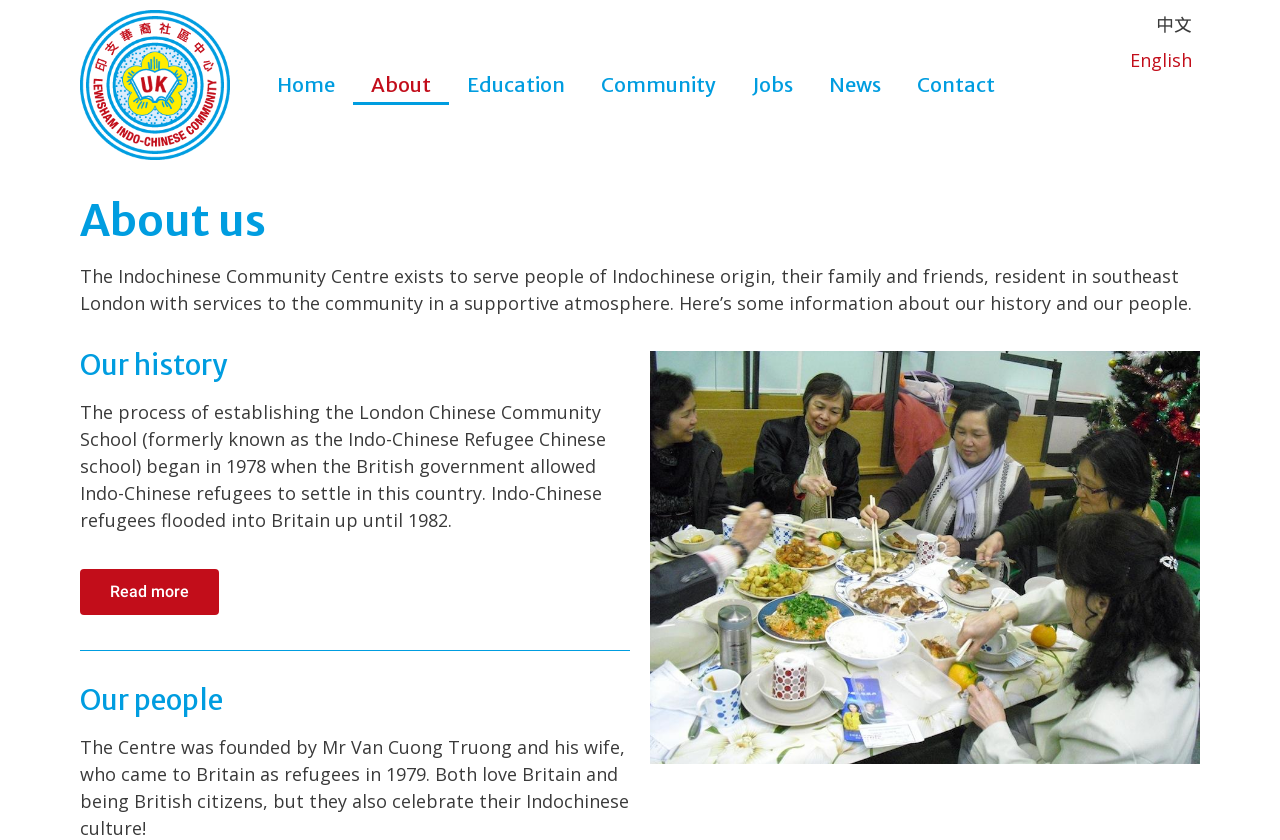Answer the question with a brief word or phrase:
How many navigation links are there?

7